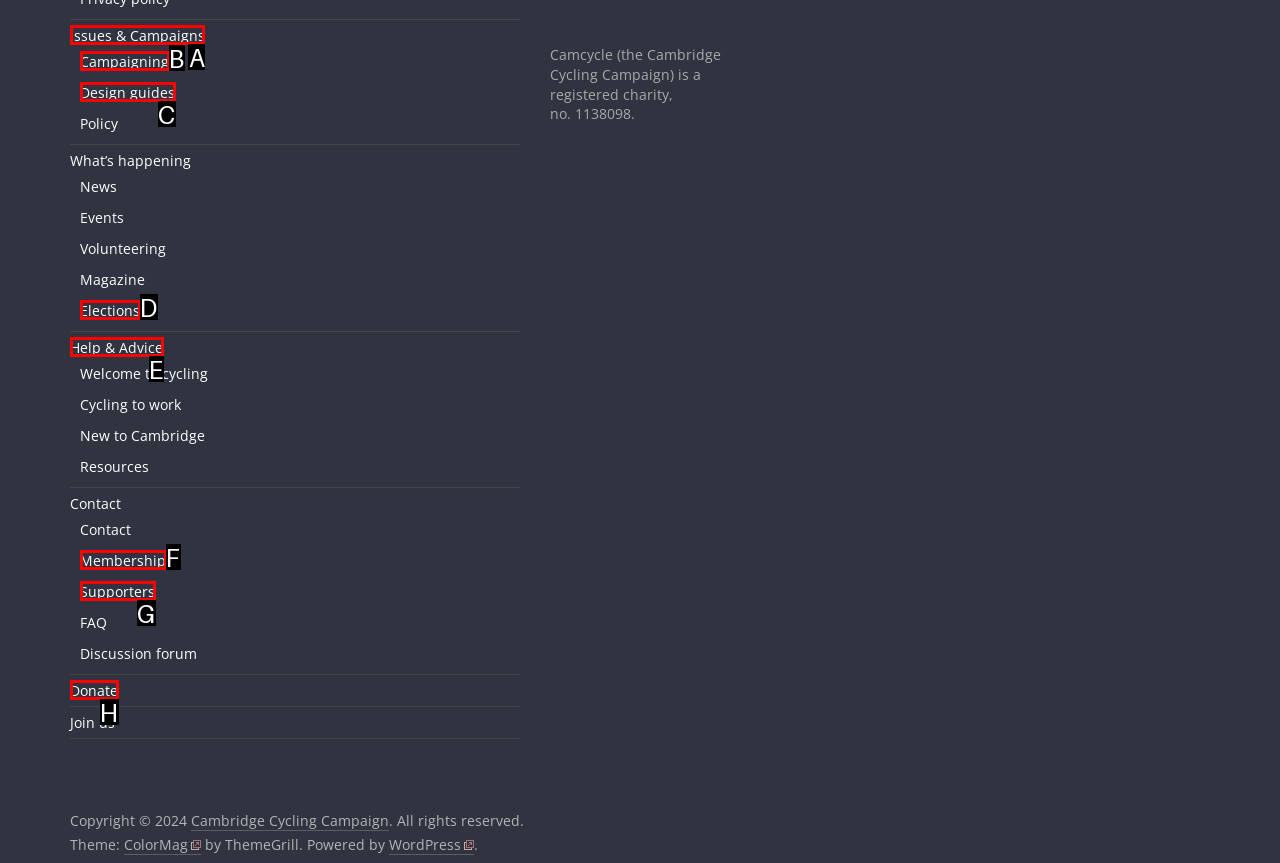From the given options, tell me which letter should be clicked to complete this task: Click on Issues & Campaigns
Answer with the letter only.

A